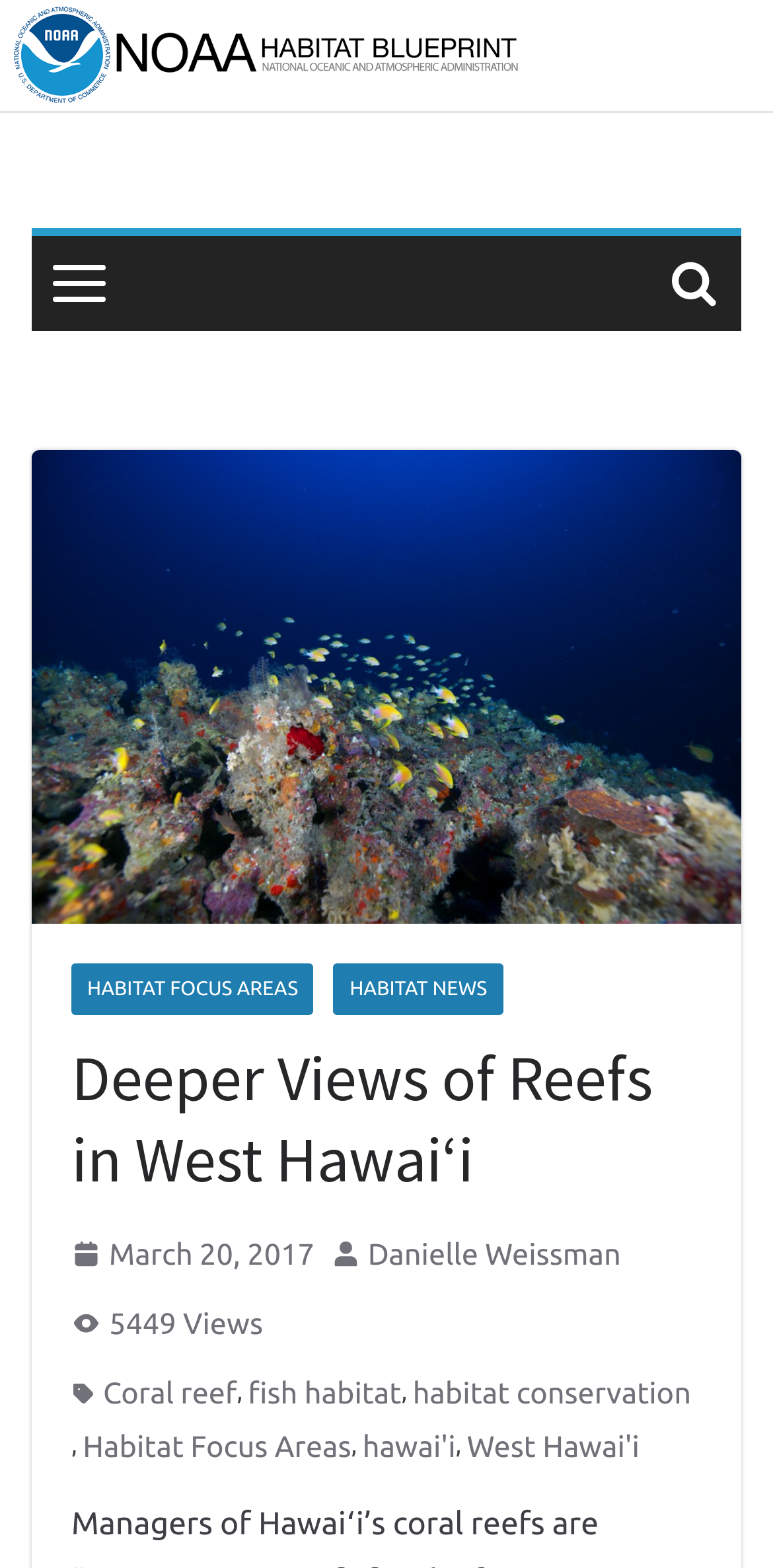What is the date of the article?
Based on the image, give a one-word or short phrase answer.

March 20, 2017